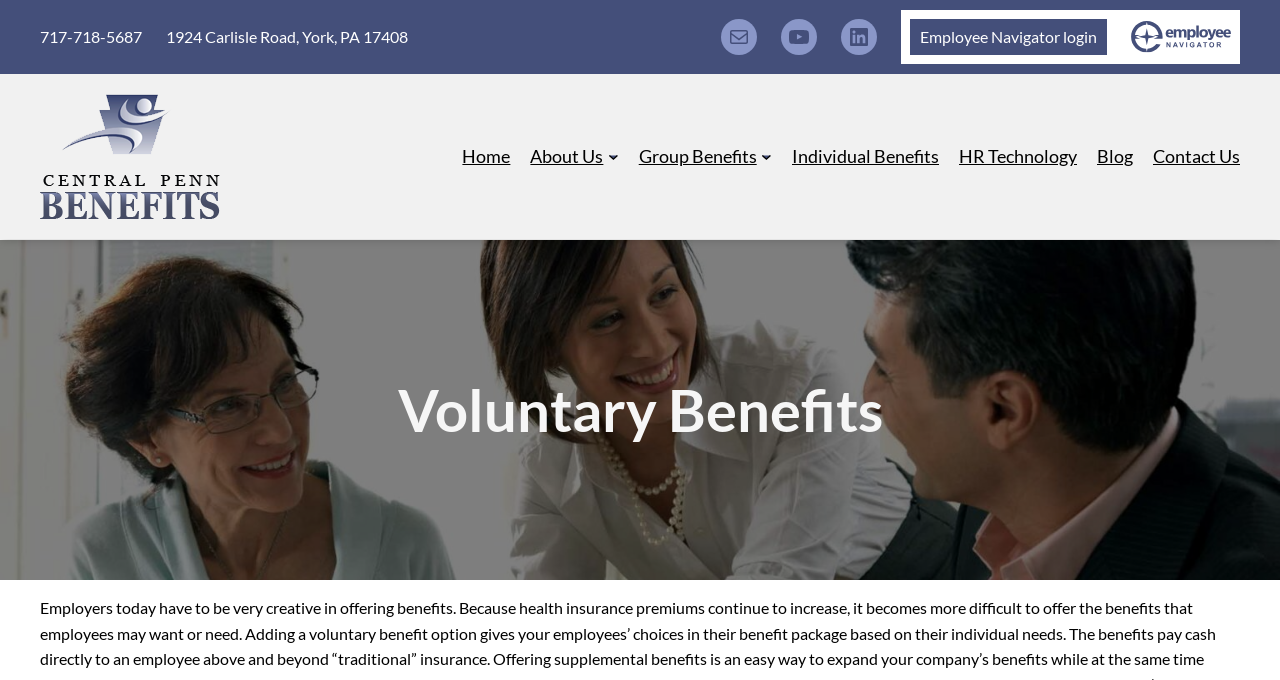Provide the bounding box coordinates of the UI element that matches the description: "alt="Central Penn Benefits"".

[0.031, 0.138, 0.172, 0.322]